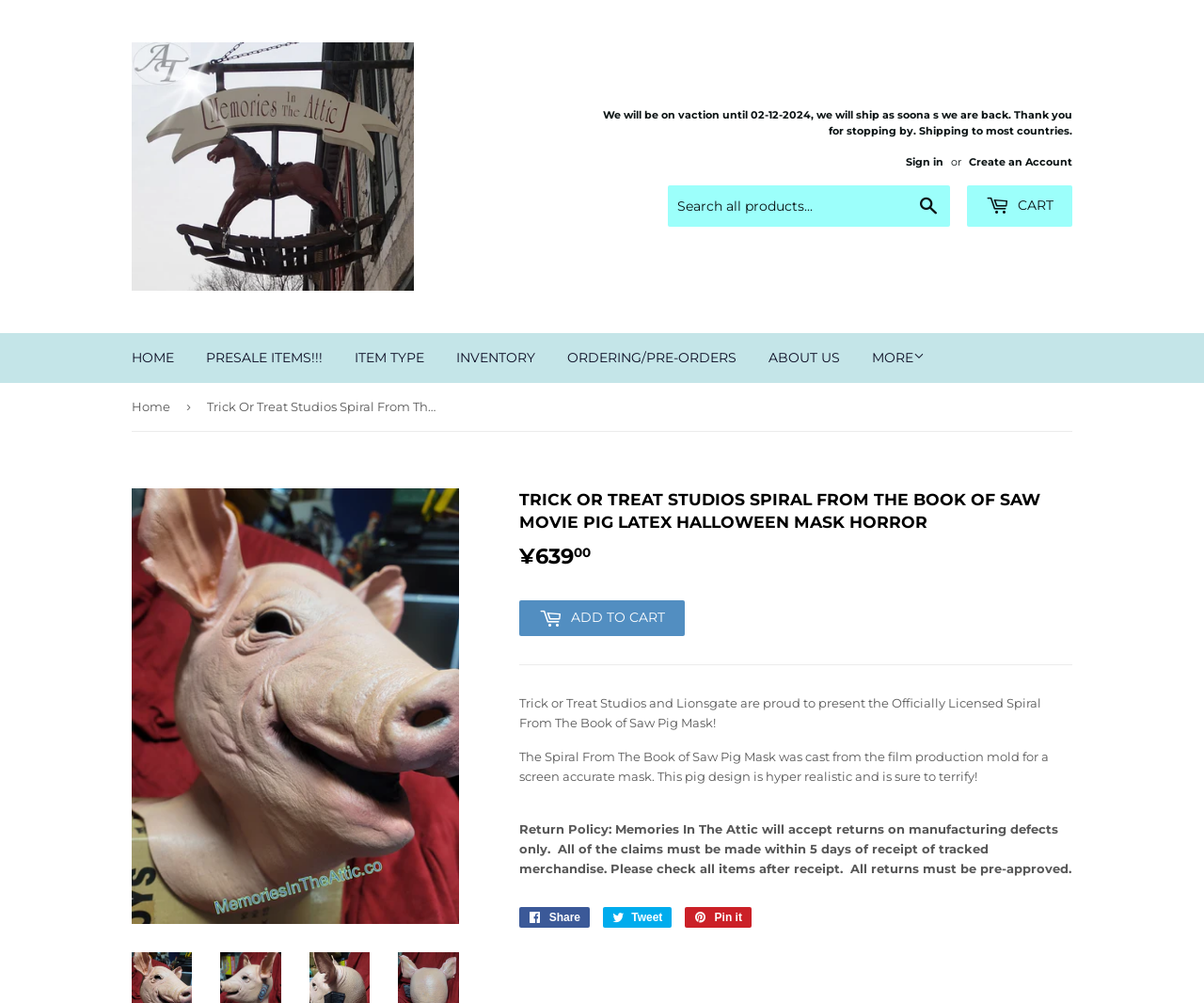Locate the bounding box coordinates of the element's region that should be clicked to carry out the following instruction: "Search all products". The coordinates need to be four float numbers between 0 and 1, i.e., [left, top, right, bottom].

[0.555, 0.184, 0.789, 0.226]